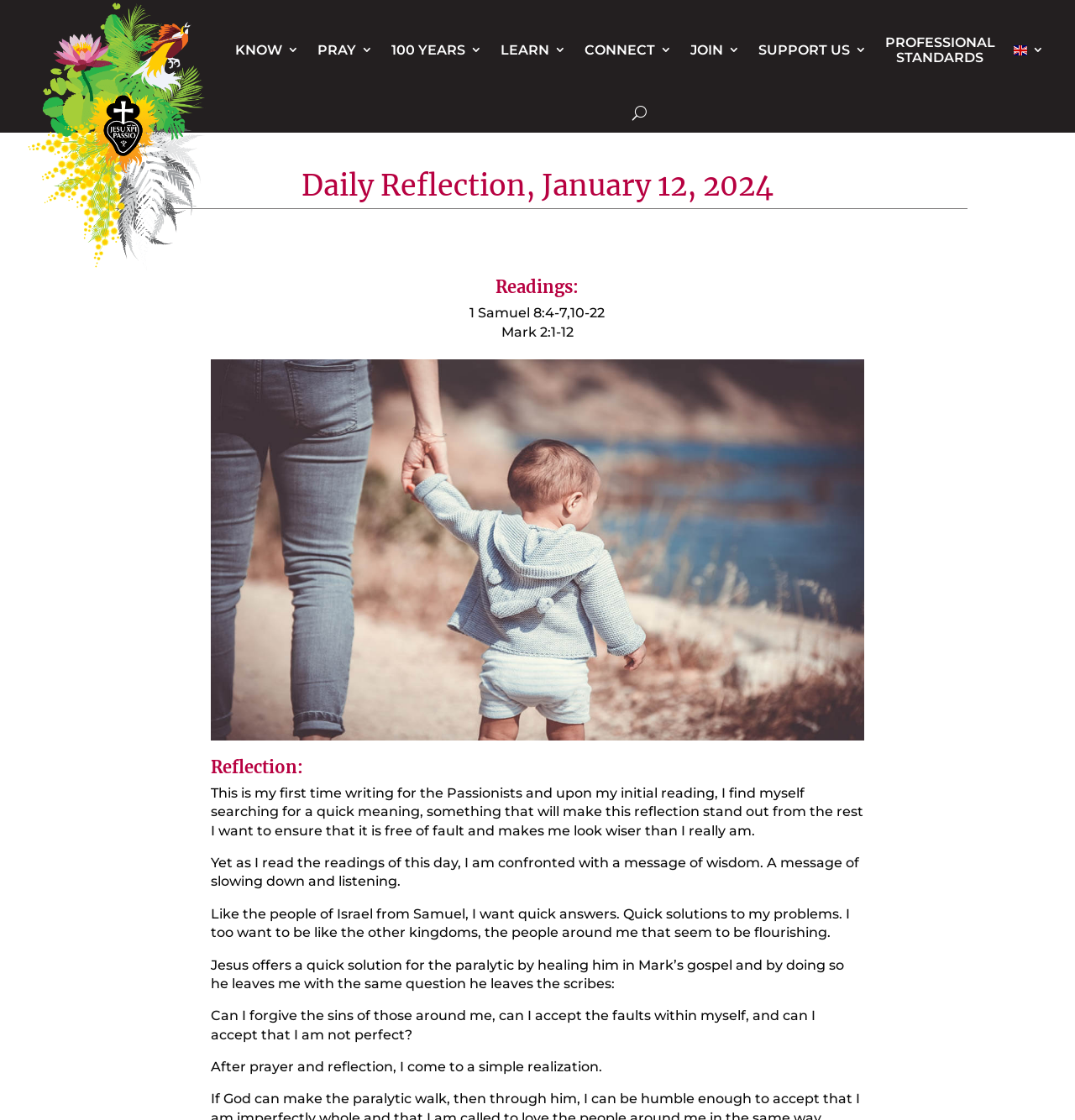What are the readings for January 12, 2024?
Using the screenshot, give a one-word or short phrase answer.

1 Samuel 8:4-7,10-22 and Mark 2:1-12